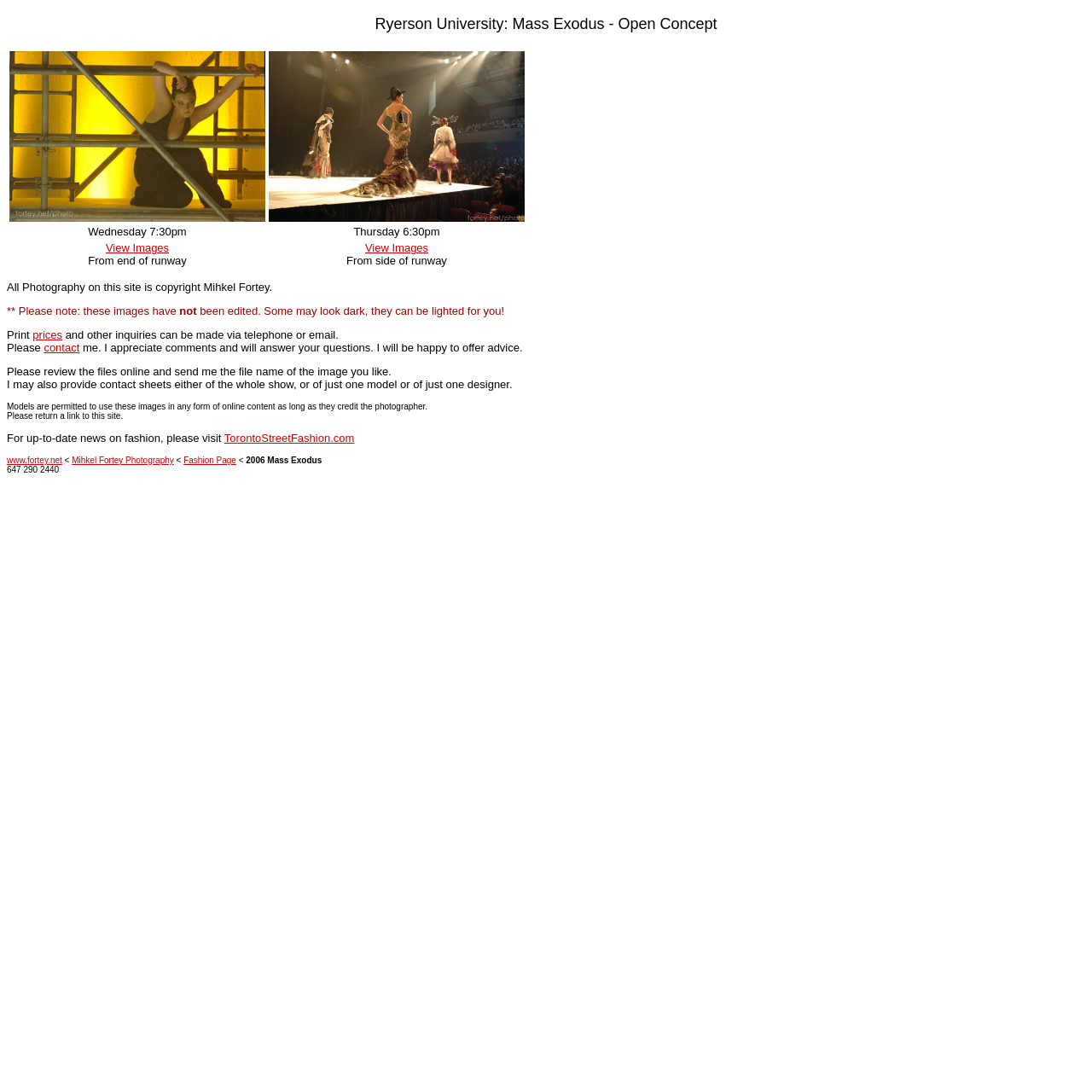Please identify the bounding box coordinates of the element that needs to be clicked to perform the following instruction: "View Images From end of runway".

[0.008, 0.22, 0.244, 0.245]